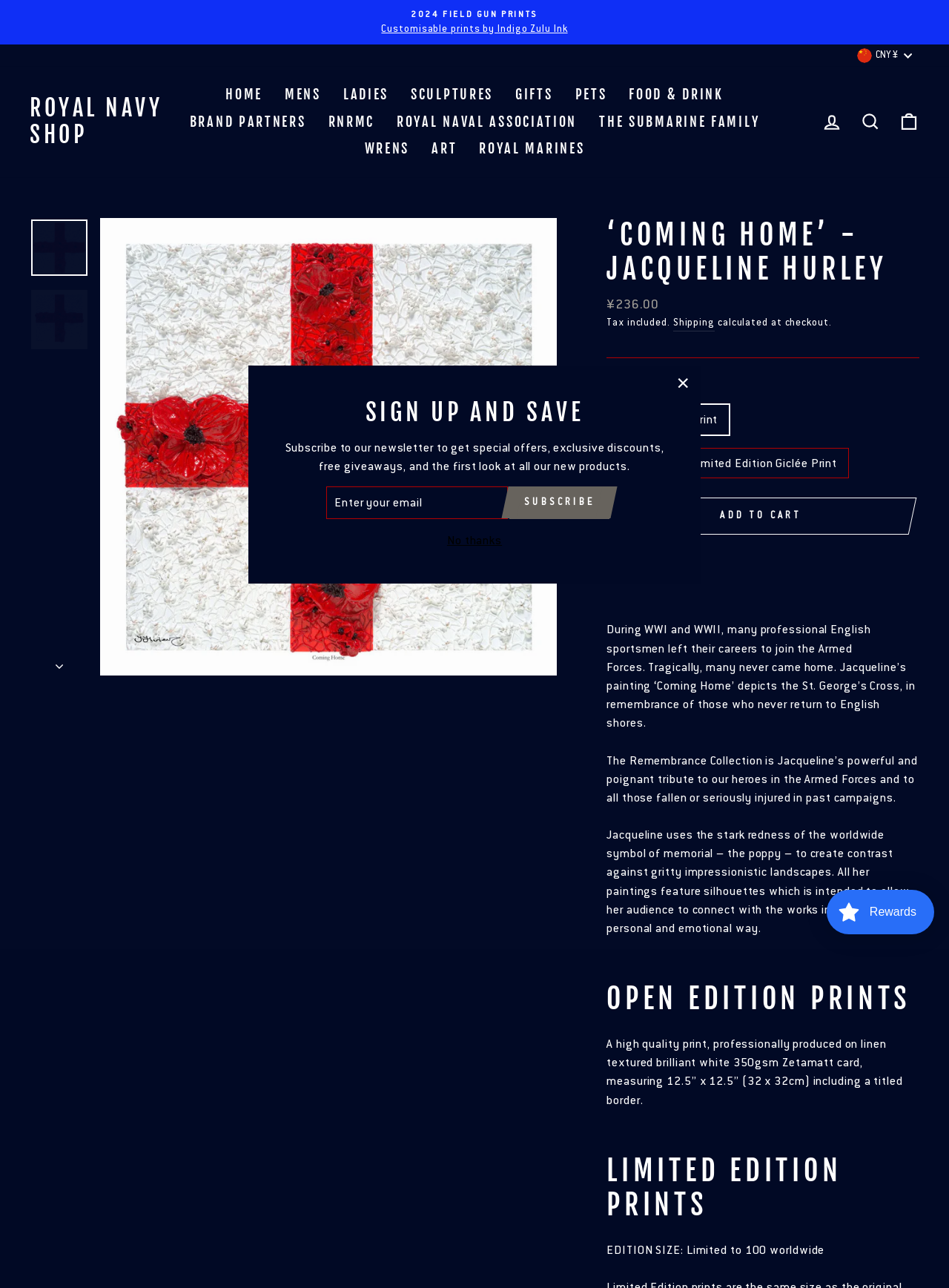Provide a brief response in the form of a single word or phrase:
What is the size of the open edition print?

12.5” x 12.5”